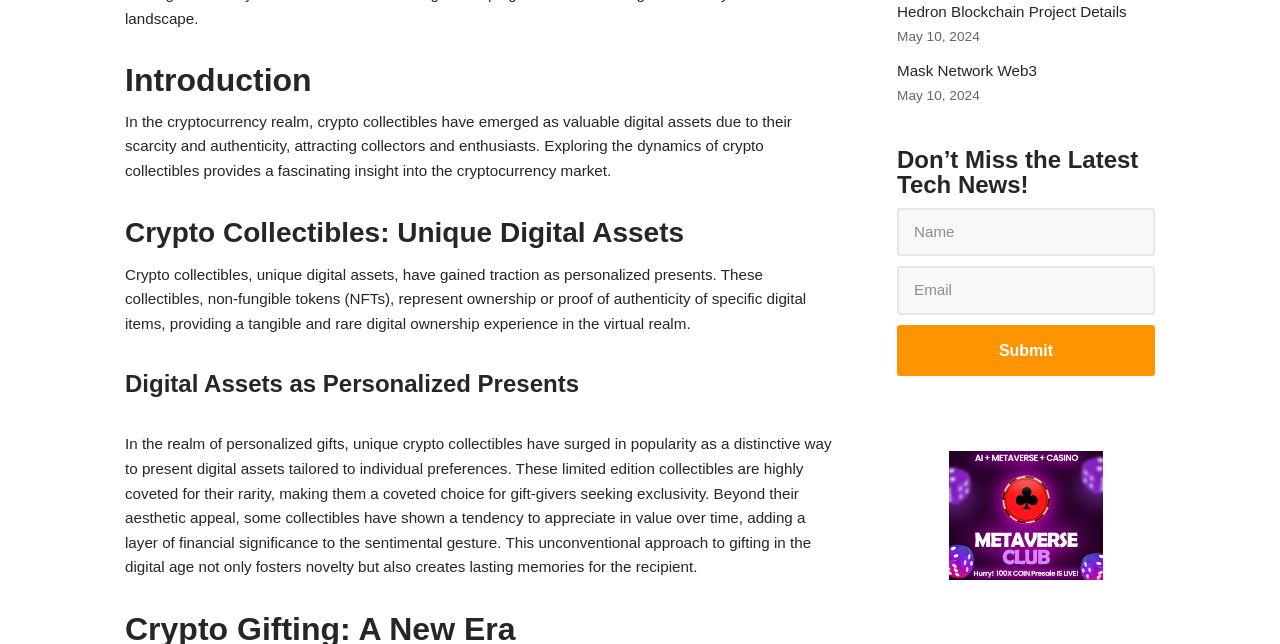Reply to the question with a single word or phrase:
What is the date mentioned on the webpage?

May 10, 2024